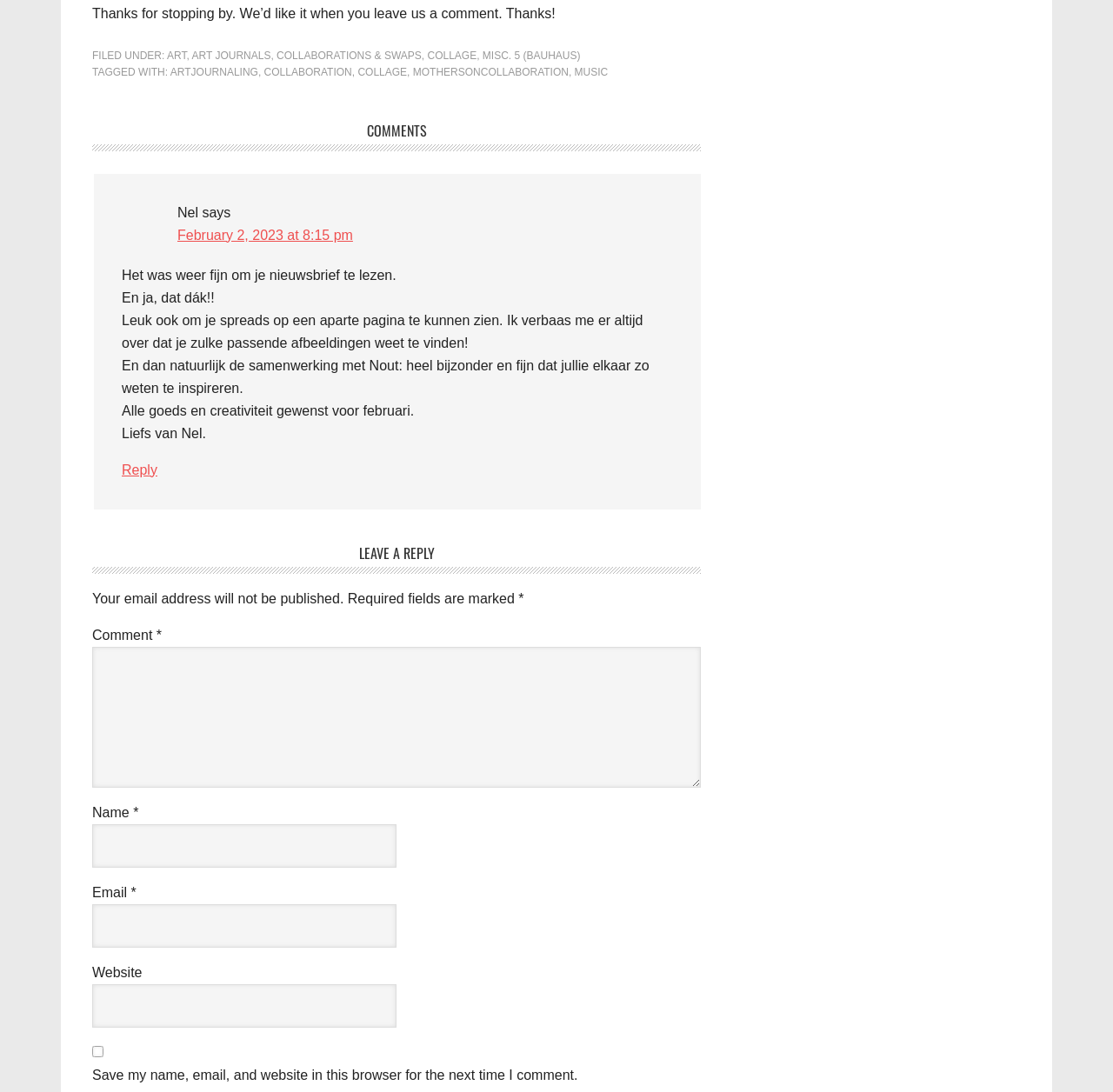Can you identify the bounding box coordinates of the clickable region needed to carry out this instruction: 'Enter your name'? The coordinates should be four float numbers within the range of 0 to 1, stated as [left, top, right, bottom].

[0.083, 0.755, 0.356, 0.795]